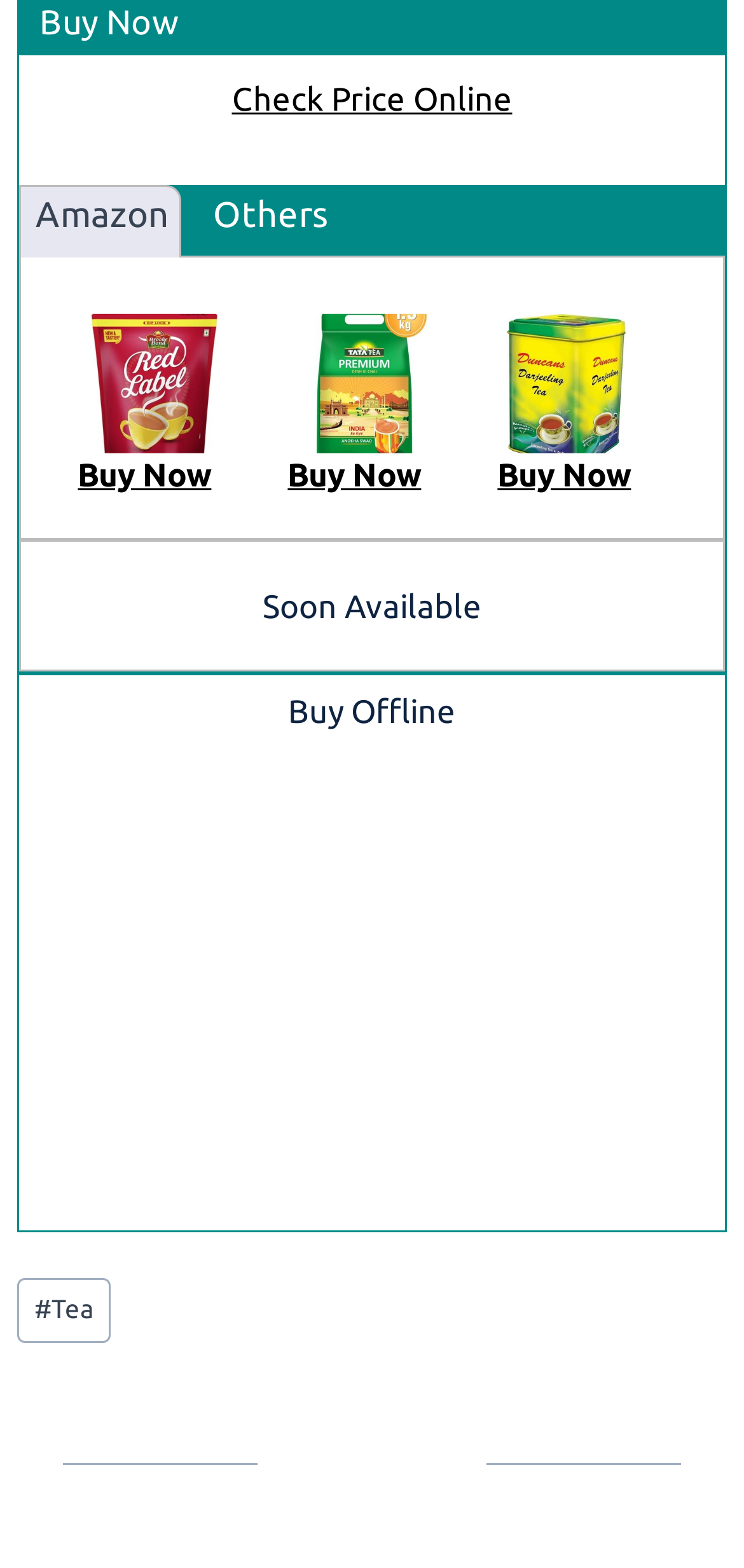Please answer the following question using a single word or phrase: 
What is the text on the link next to the 'Amazon' link?

Others